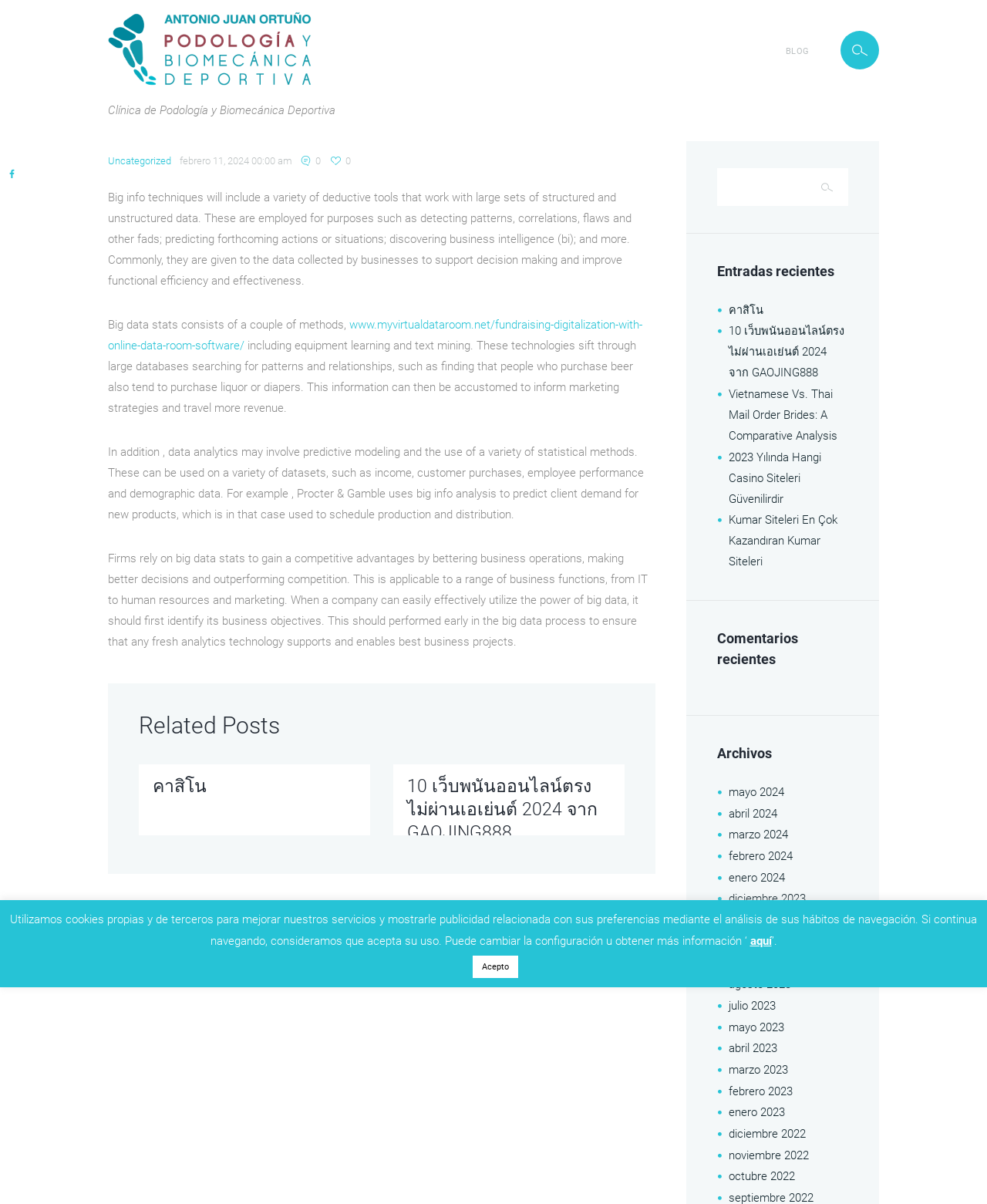Please examine the image and answer the question with a detailed explanation:
What is the purpose of the 'Related Posts' section?

The 'Related Posts' section is located at the bottom of the webpage and displays a list of related articles or posts. This feature is useful for users who are interested in reading more about topics related to big data approaches and want to explore similar content.